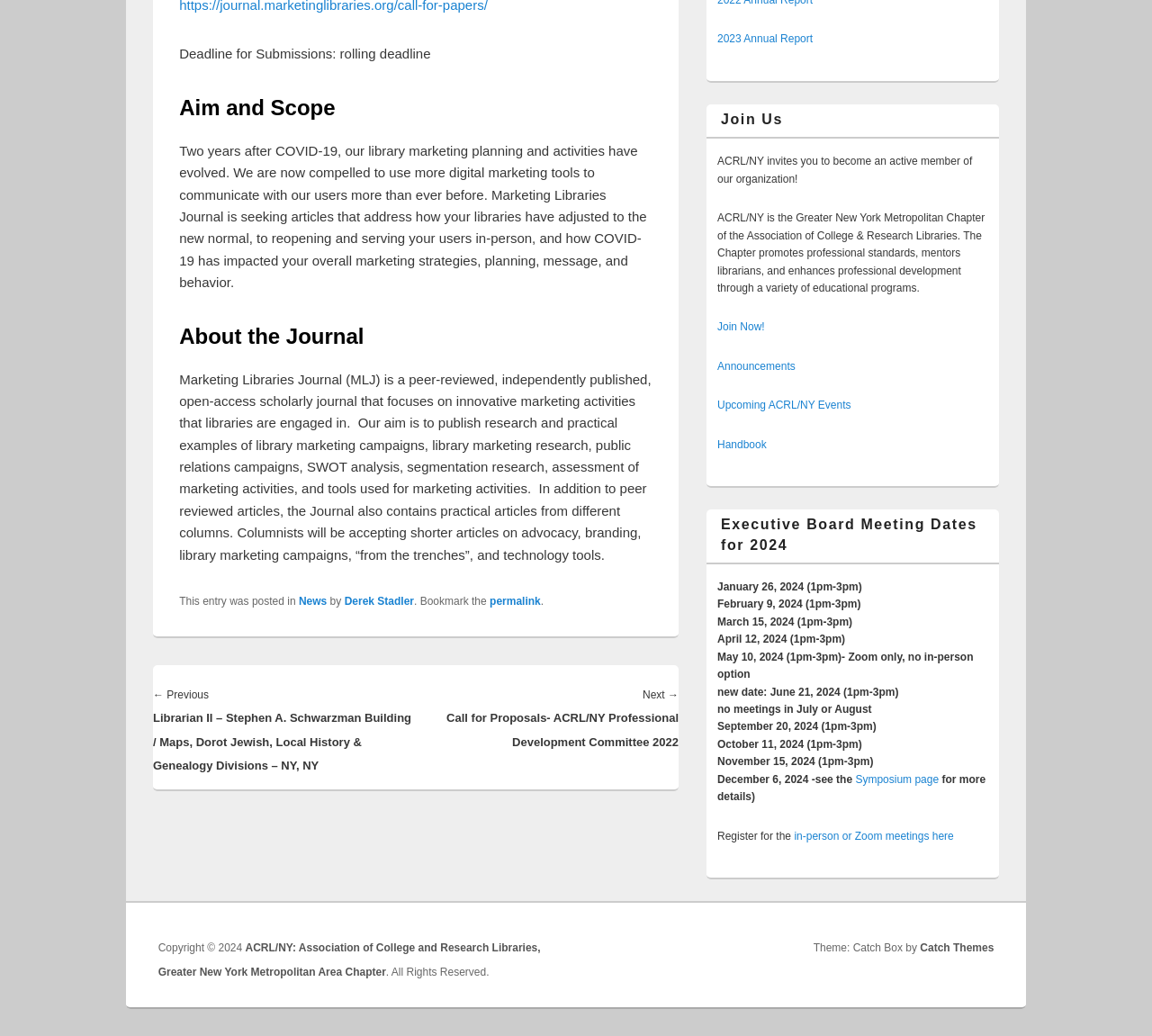Identify the bounding box for the given UI element using the description provided. Coordinates should be in the format (top-left x, top-left y, bottom-right x, bottom-right y) and must be between 0 and 1. Here is the description: Symposium page

[0.743, 0.746, 0.815, 0.758]